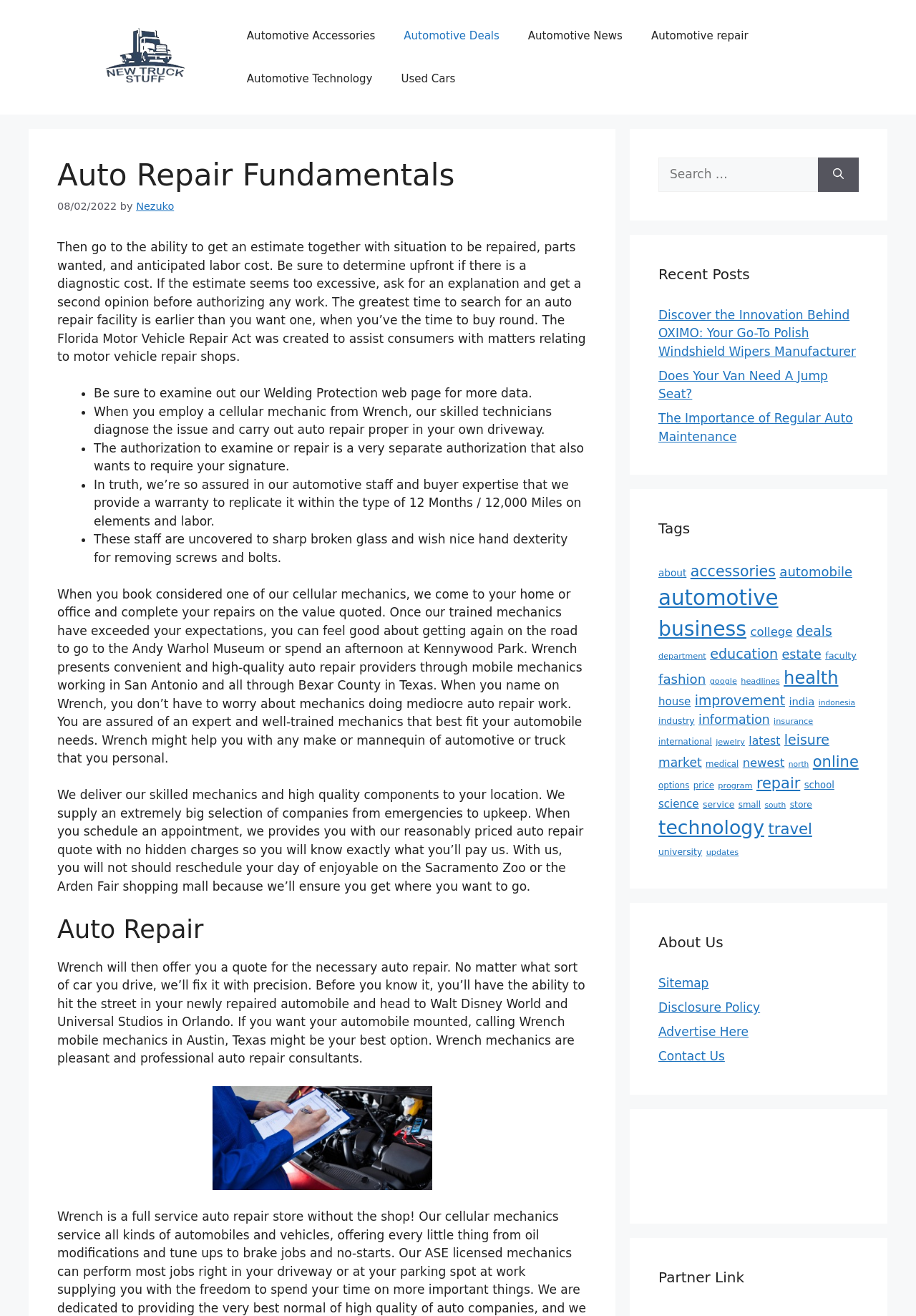Predict the bounding box for the UI component with the following description: "indonesia".

[0.894, 0.531, 0.934, 0.538]